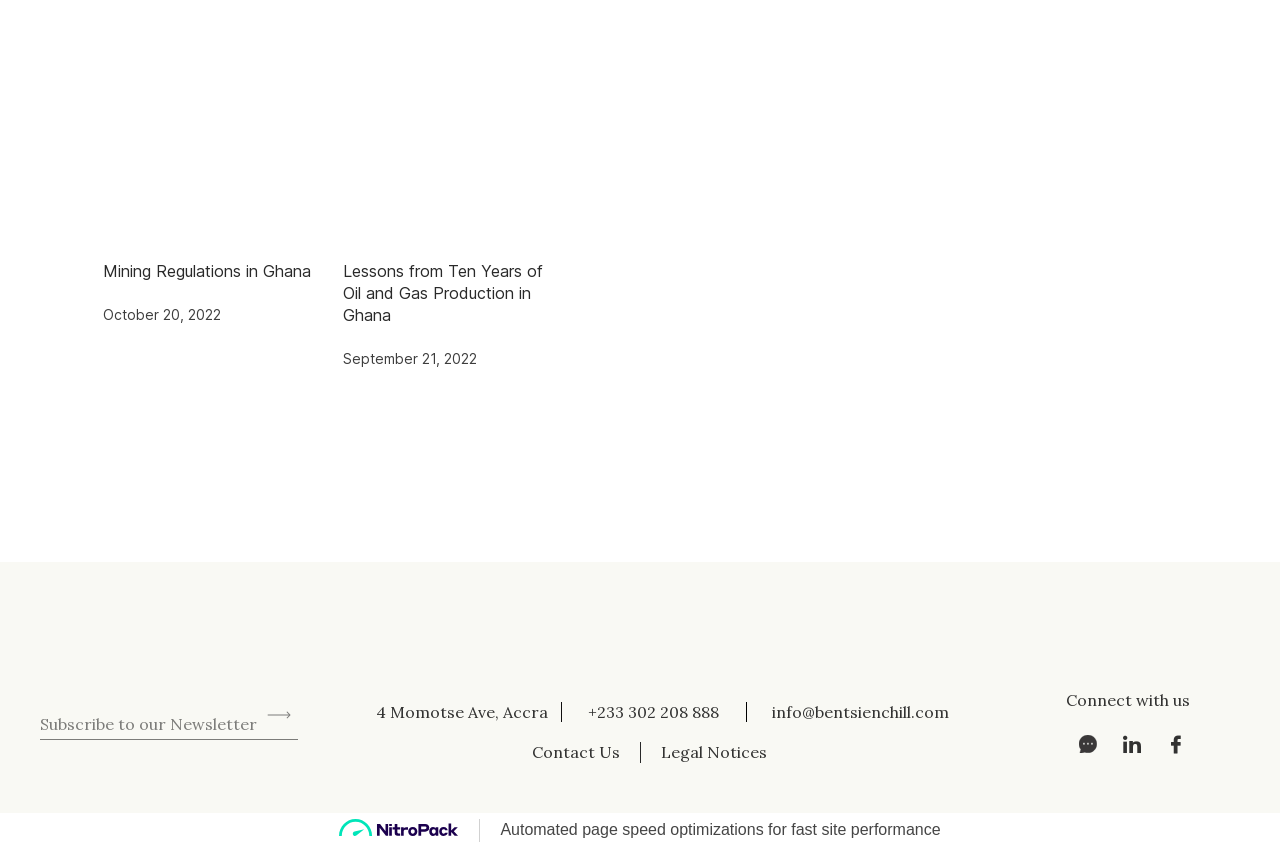Based on the visual content of the image, answer the question thoroughly: What is the company's email address?

I searched for the contact information section on the webpage and found the email address 'info@bentsienchill.com' listed.